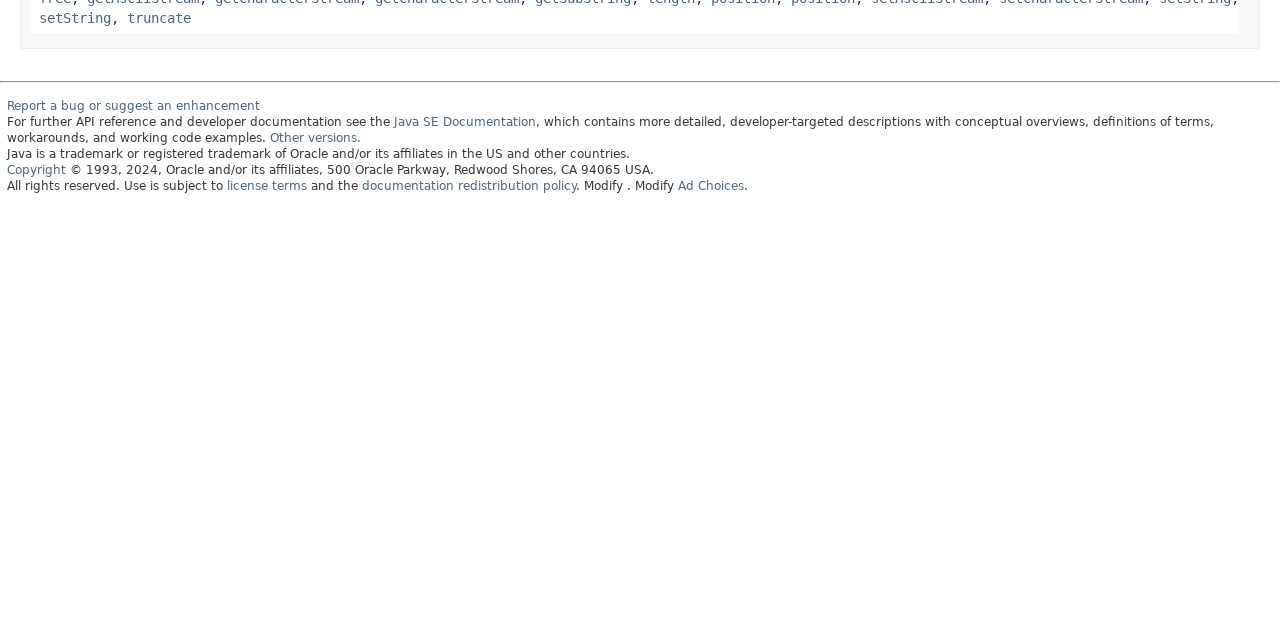Given the webpage screenshot, identify the bounding box of the UI element that matches this description: "Java SE Documentation".

[0.308, 0.18, 0.419, 0.202]